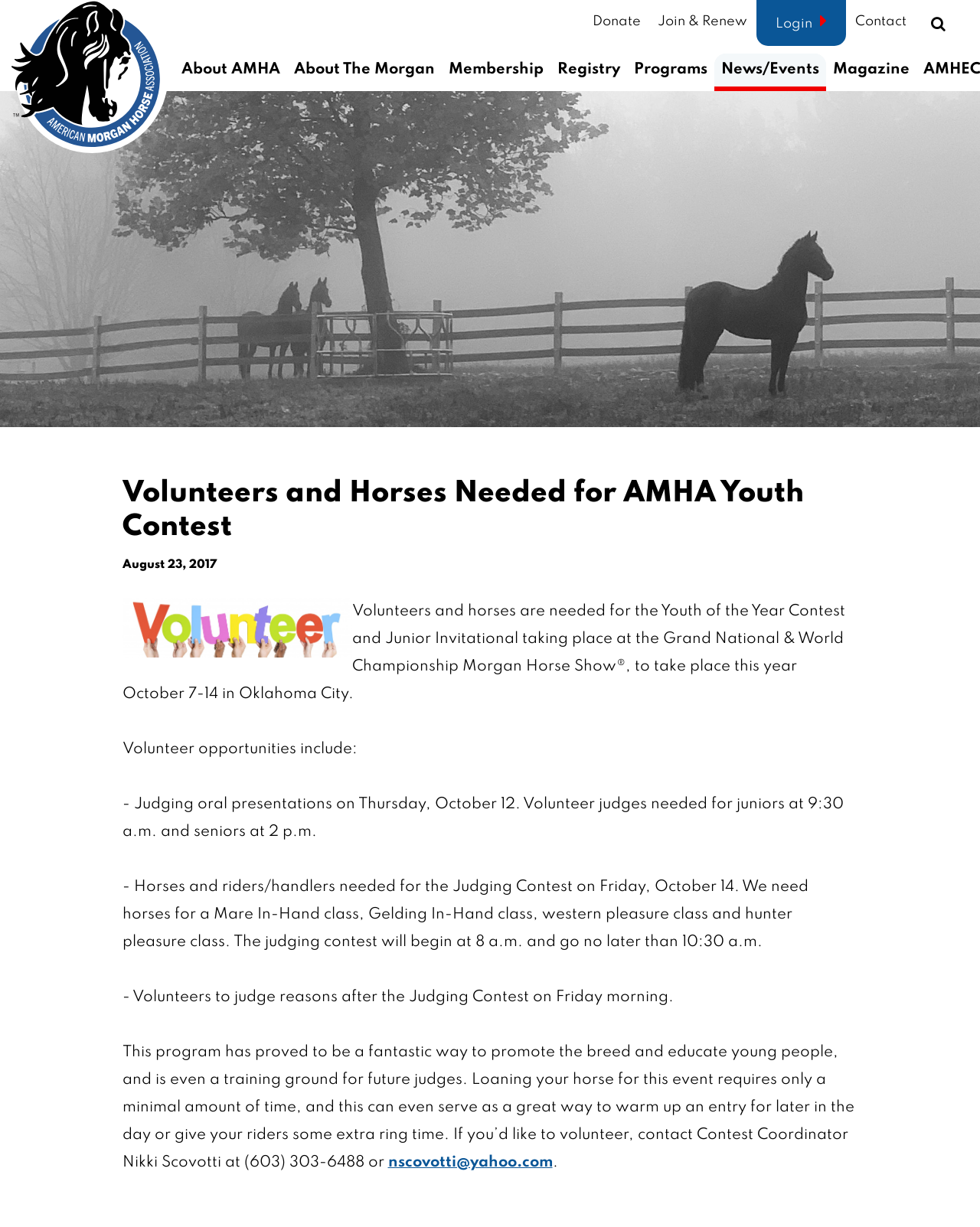Please find the bounding box coordinates of the element that needs to be clicked to perform the following instruction: "View the 'Examples' page". The bounding box coordinates should be four float numbers between 0 and 1, represented as [left, top, right, bottom].

None